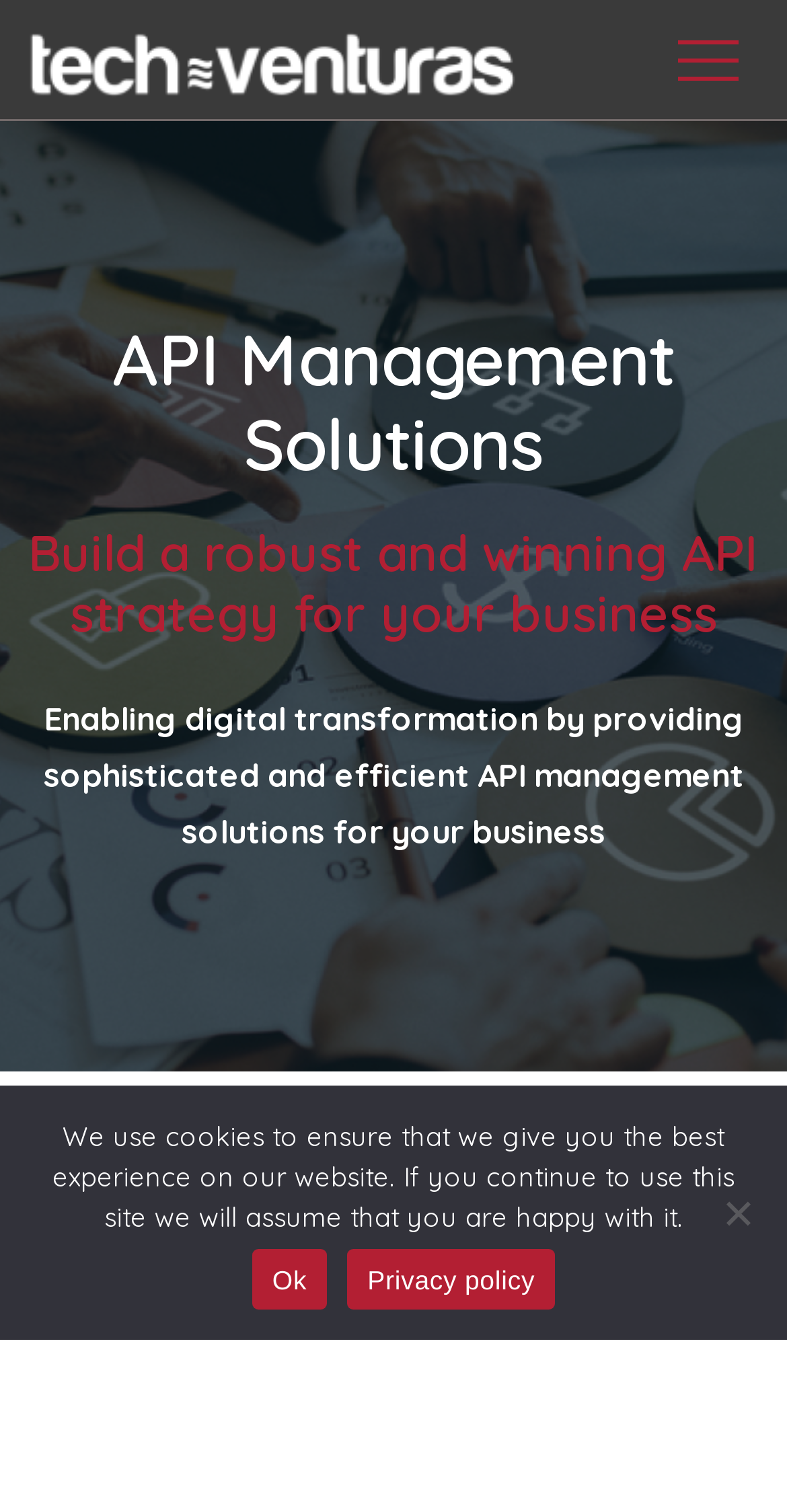Determine the bounding box for the UI element that matches this description: "Overview".

None